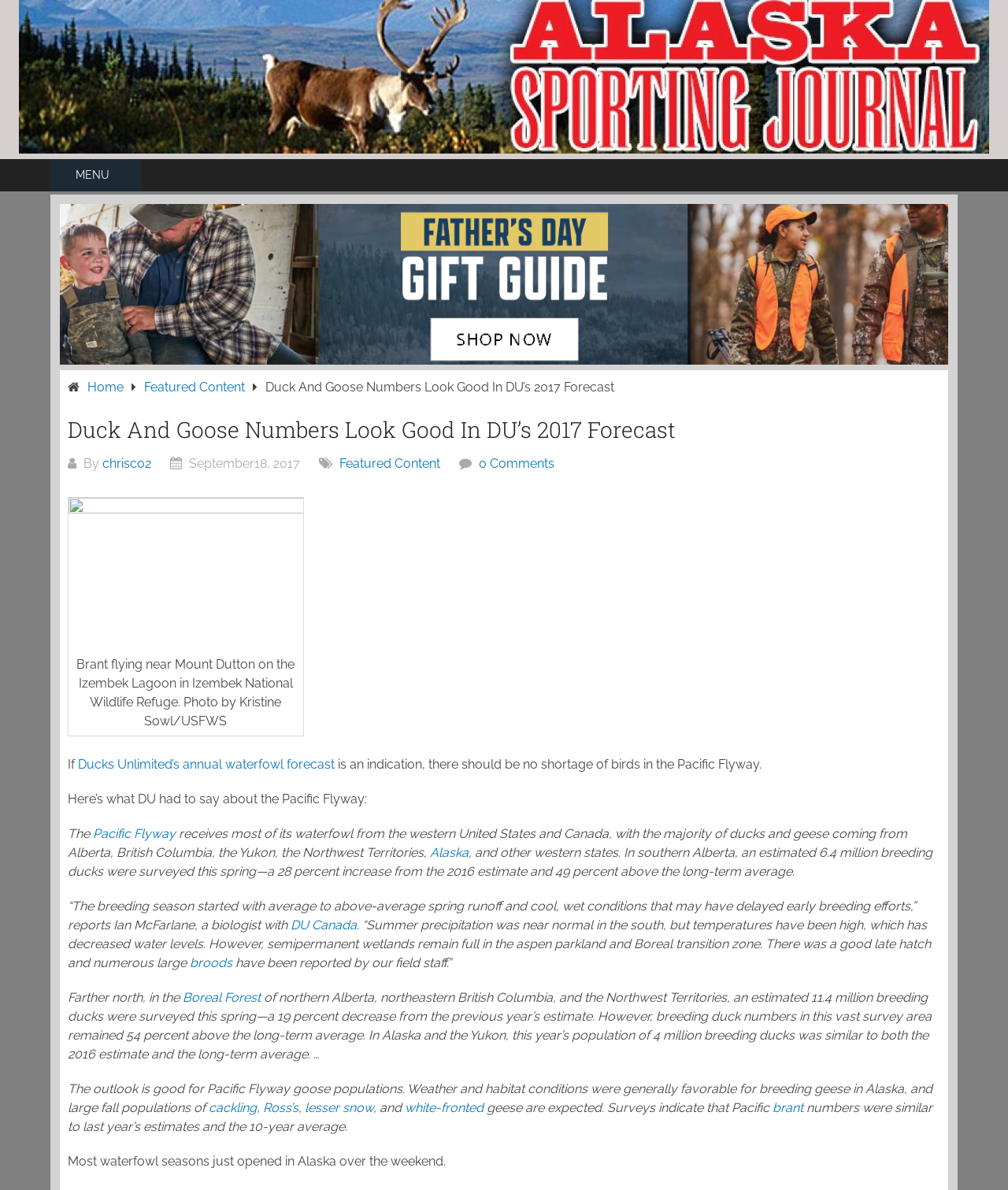Please identify the bounding box coordinates for the region that you need to click to follow this instruction: "Explore the Pacific Flyway".

[0.092, 0.694, 0.174, 0.707]